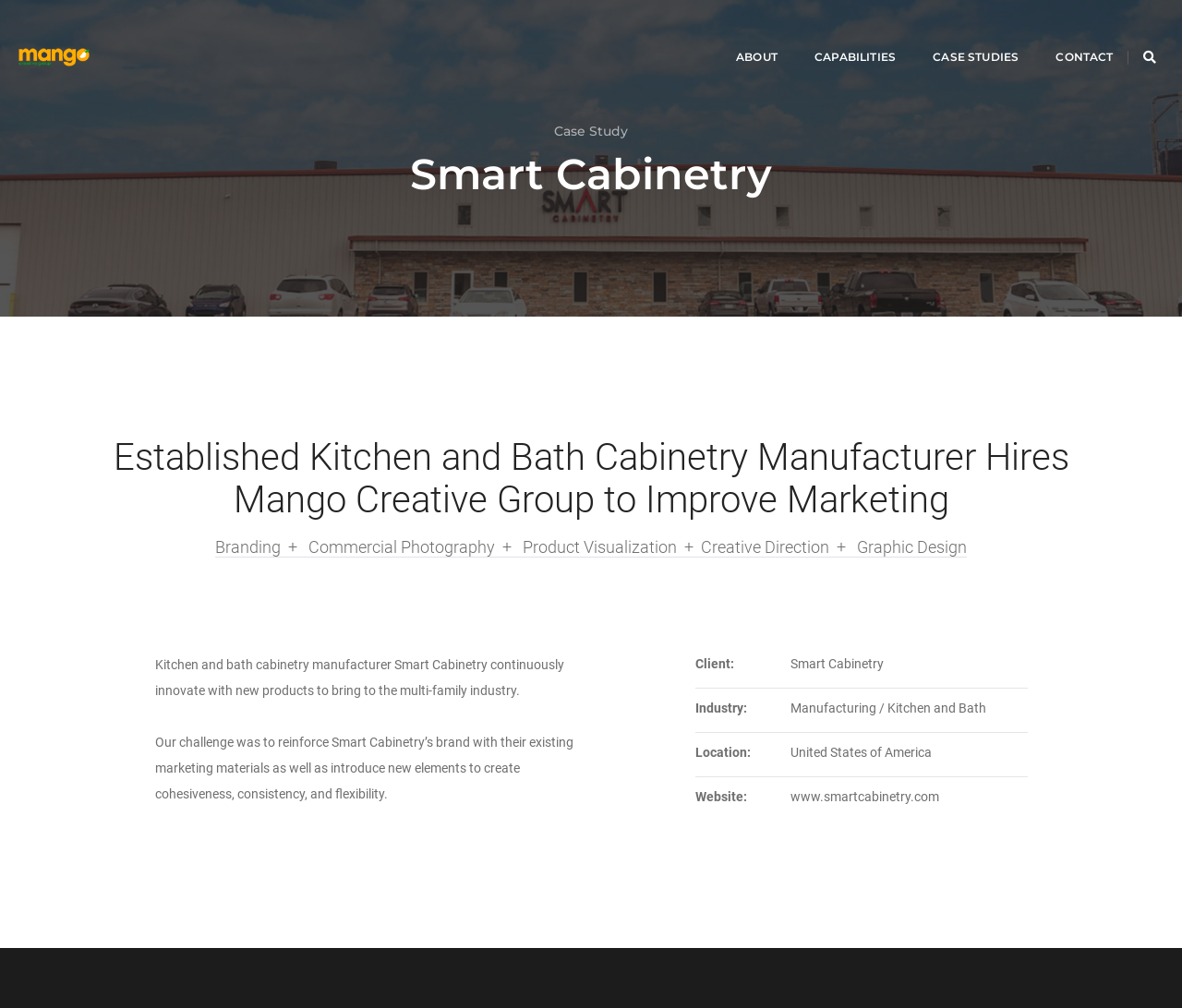Provide a comprehensive caption for the webpage.

The webpage is about Mango Creative Group, a branding and design agency based in South Bend, Indiana. At the top left, there is a logo of Mango Creative Group, which is an image with a link to the agency's homepage. 

To the right of the logo, there are four main navigation links: ABOUT, CAPABILITIES, CASE STUDIES, and CONTACT. These links are aligned horizontally and are positioned at the top of the page.

Below the navigation links, there is a case study section. The section starts with a heading "Smart Cabinetry" followed by a subheading that describes the case study. The subheading is "Established Kitchen and Bath Cabinetry Manufacturer Hires Mango Creative Group to Improve Marketing". 

Under the subheading, there is a list of services provided by Mango Creative Group, including branding, commercial photography, product visualization, creative direction, and graphic design. 

The case study section continues with a description of the client, Smart Cabinetry, a kitchen and bath cabinetry manufacturer. The description is followed by the challenge that Mango Creative Group faced in reinforcing the client's brand. 

On the right side of the case study section, there is a sidebar that provides more information about the client, including the industry, location, and website. The industry is manufacturing/kitchen and bath, the location is the United States of America, and the website is www.smartcabinetry.com.